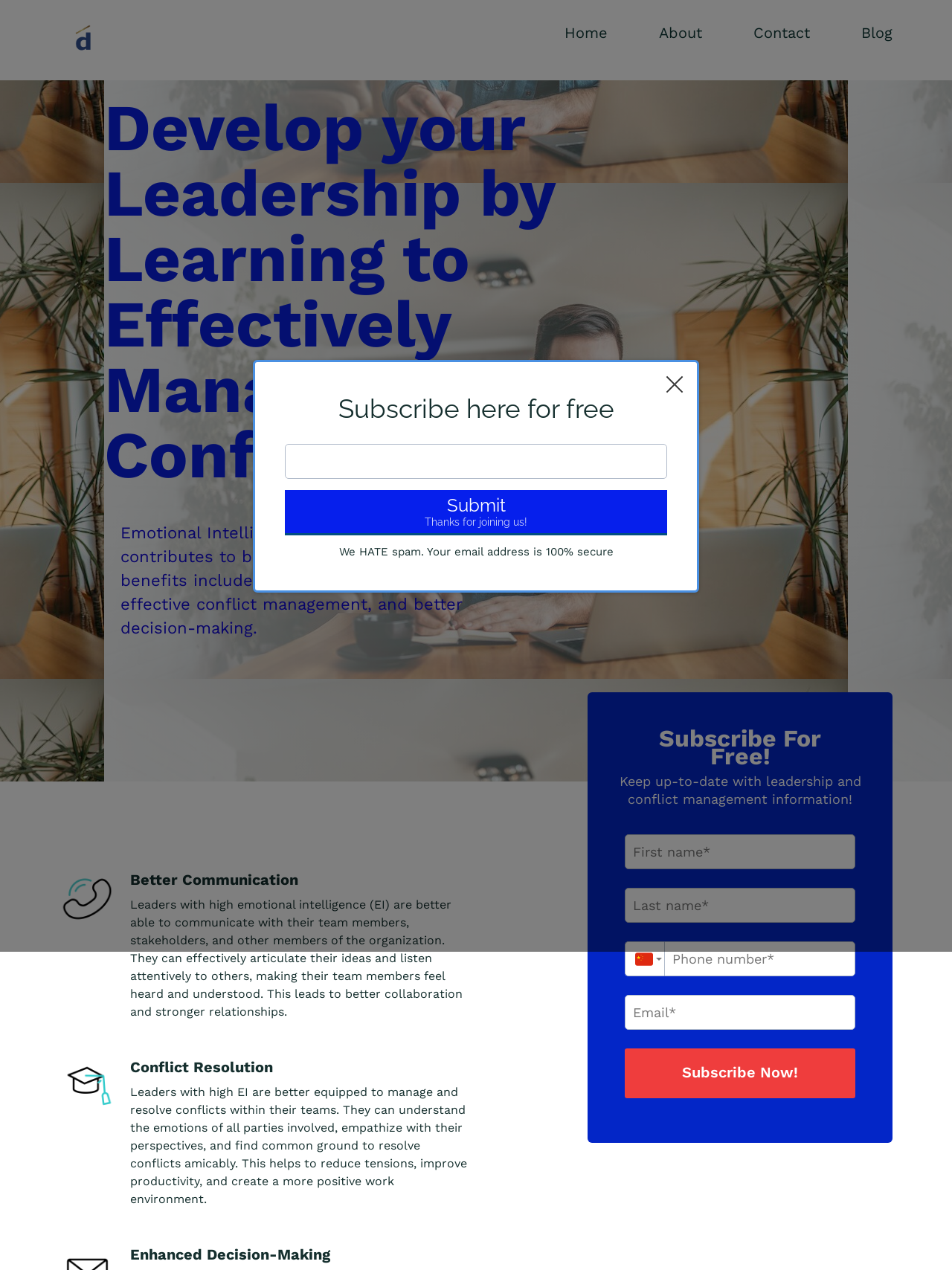Answer the question using only one word or a concise phrase: What is the tone of the webpage?

Professional